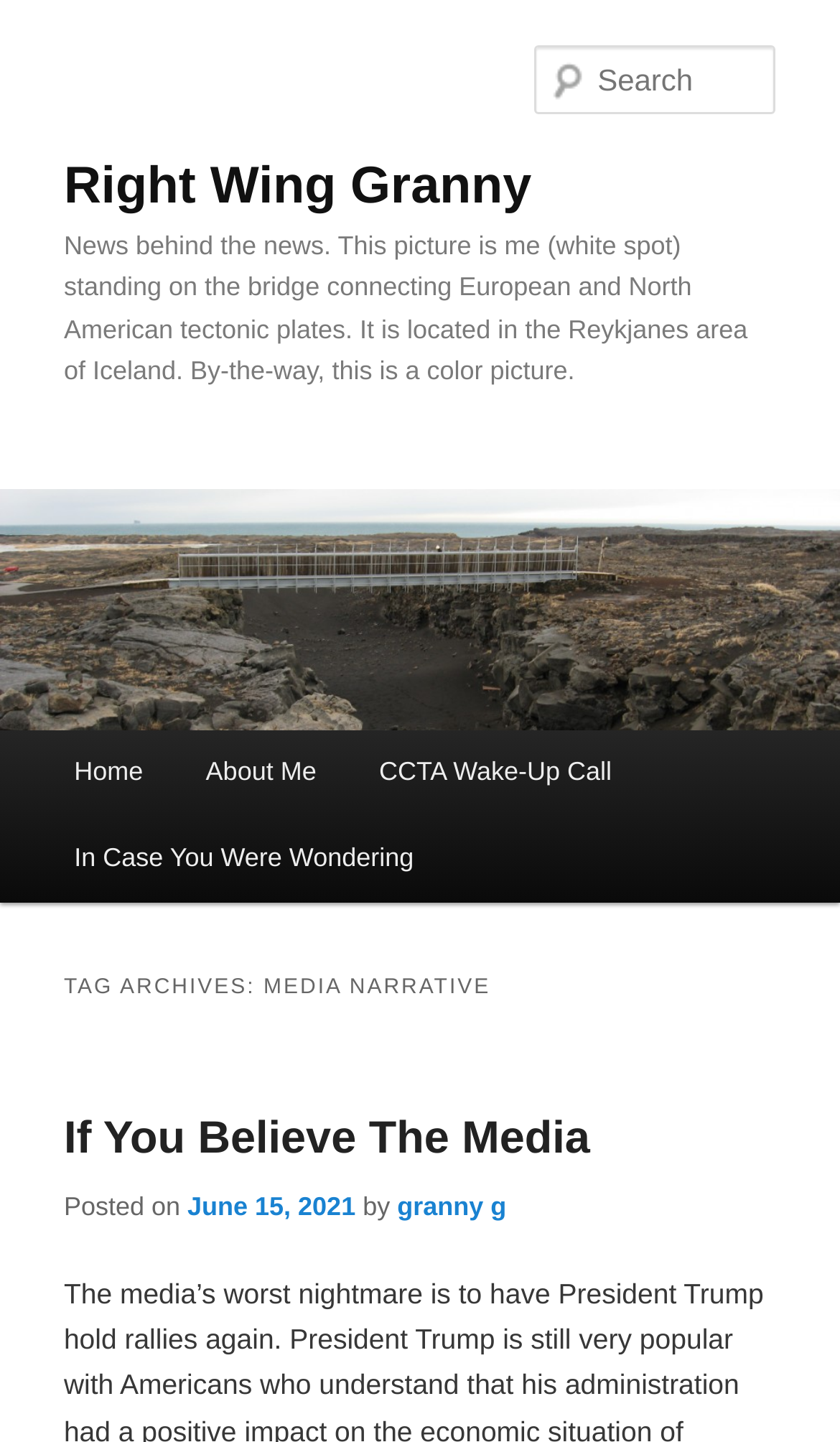Give the bounding box coordinates for this UI element: "parent_node: Right Wing Granny". The coordinates should be four float numbers between 0 and 1, arranged as [left, top, right, bottom].

[0.0, 0.339, 1.0, 0.507]